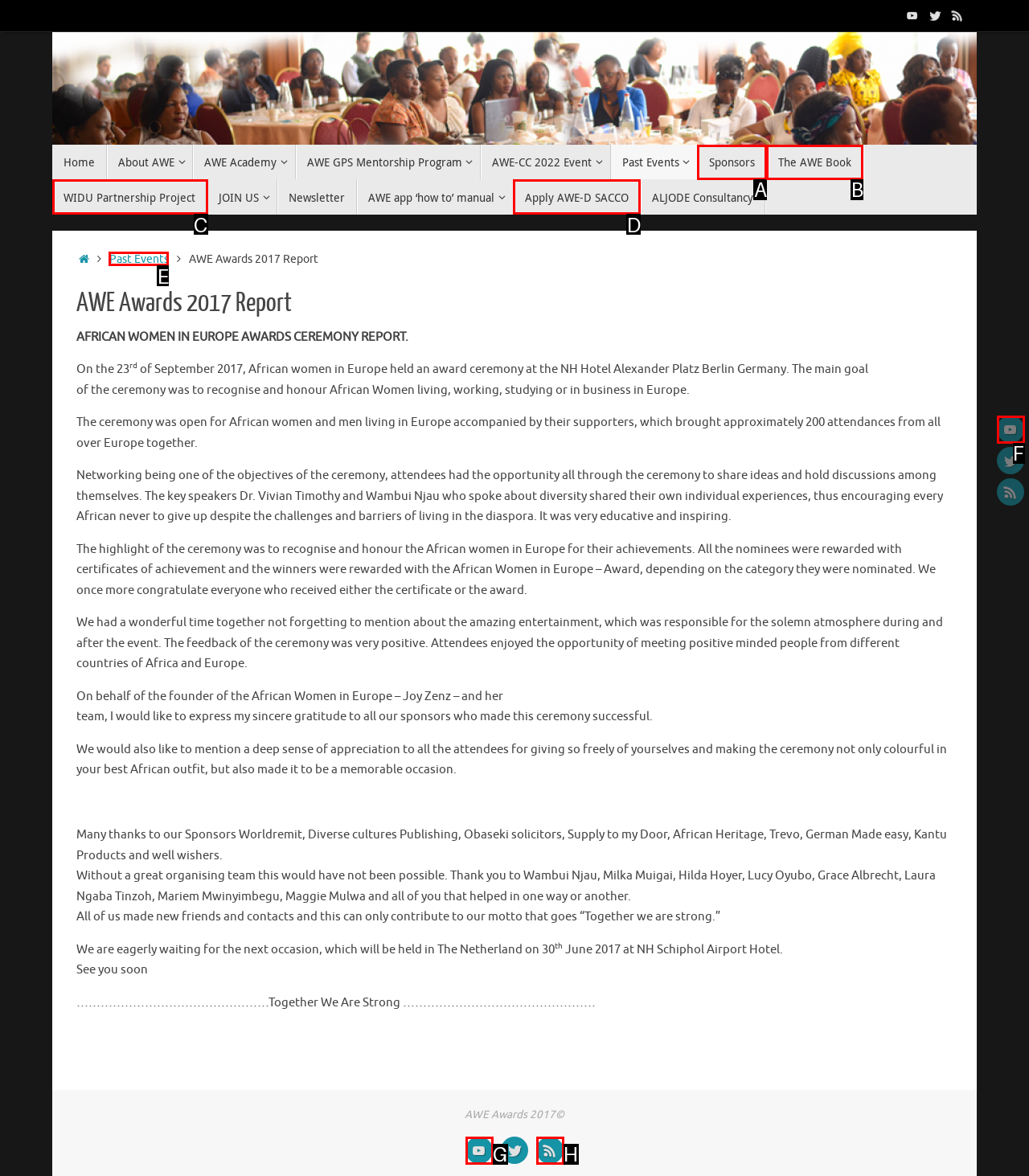Determine the HTML element that best aligns with the description: Apply AWE-D SACCO
Answer with the appropriate letter from the listed options.

D